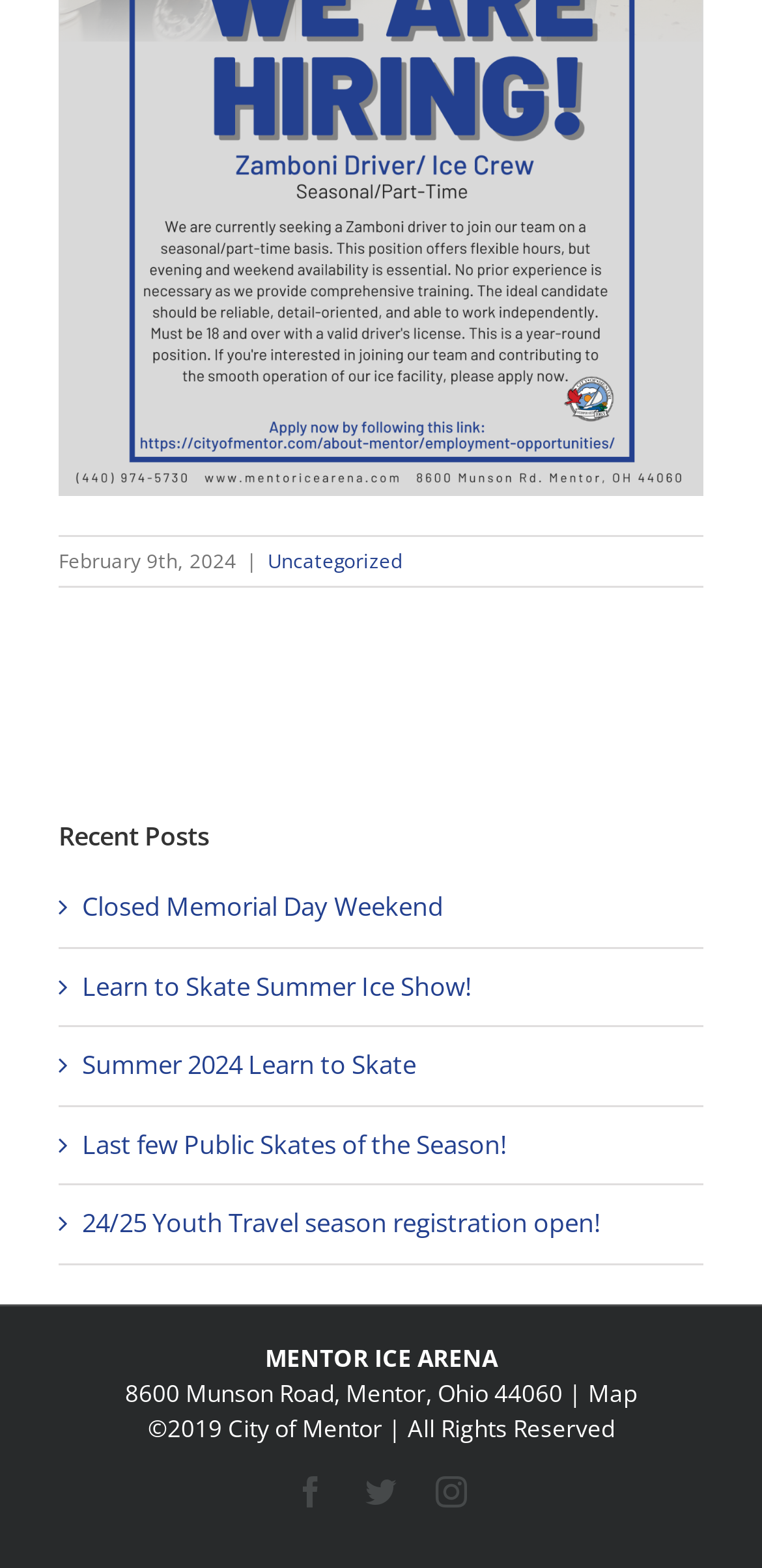What is the date mentioned at the top?
Look at the image and respond to the question as thoroughly as possible.

The date is mentioned at the top of the webpage, specifically in the element with the text 'February 9th, 2024'.